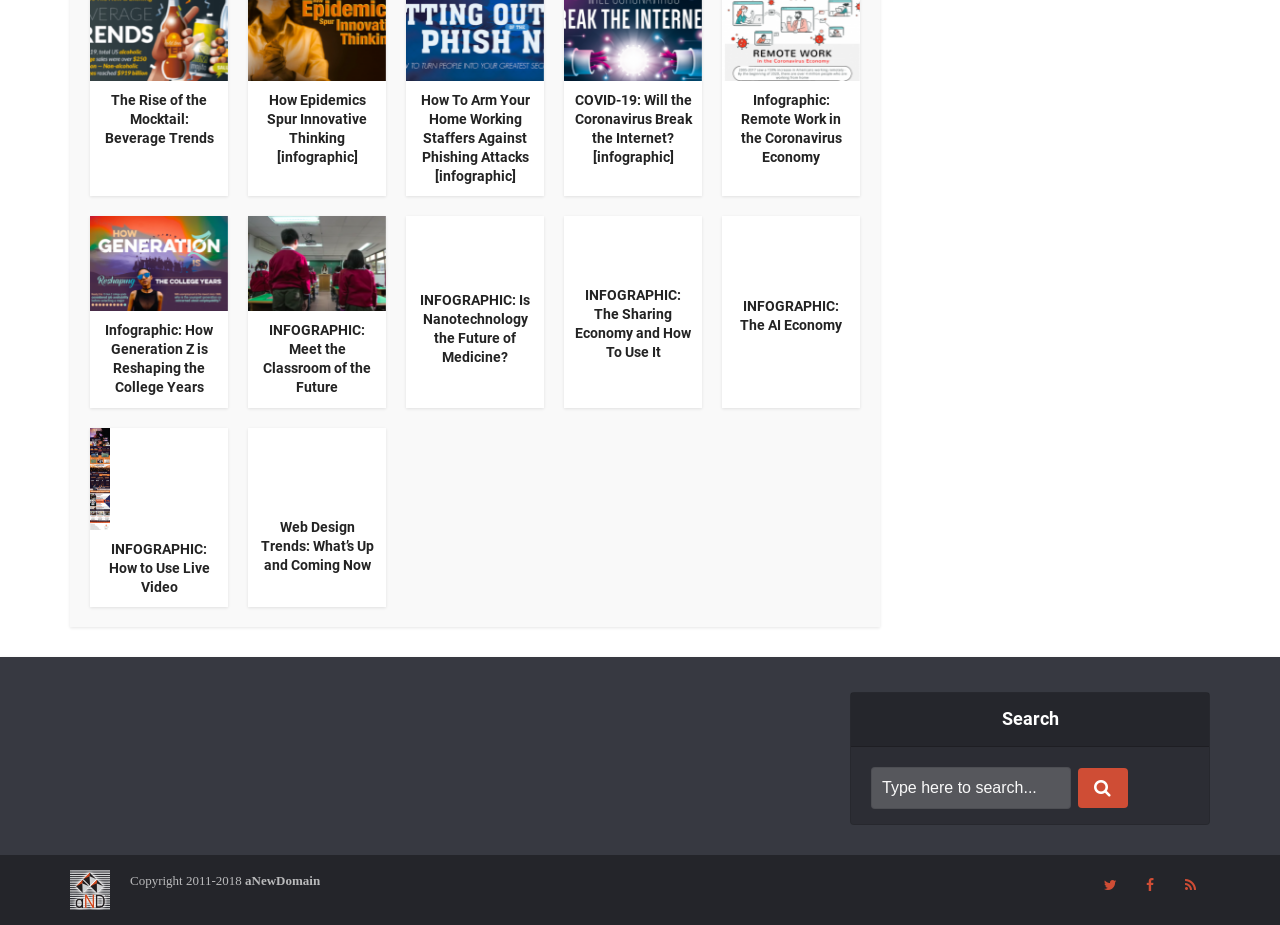How many articles are on the webpage?
Give a thorough and detailed response to the question.

There are 8 article elements on the webpage, each containing an infographic and a heading. These articles are arranged vertically and can be identified by their bounding box coordinates.